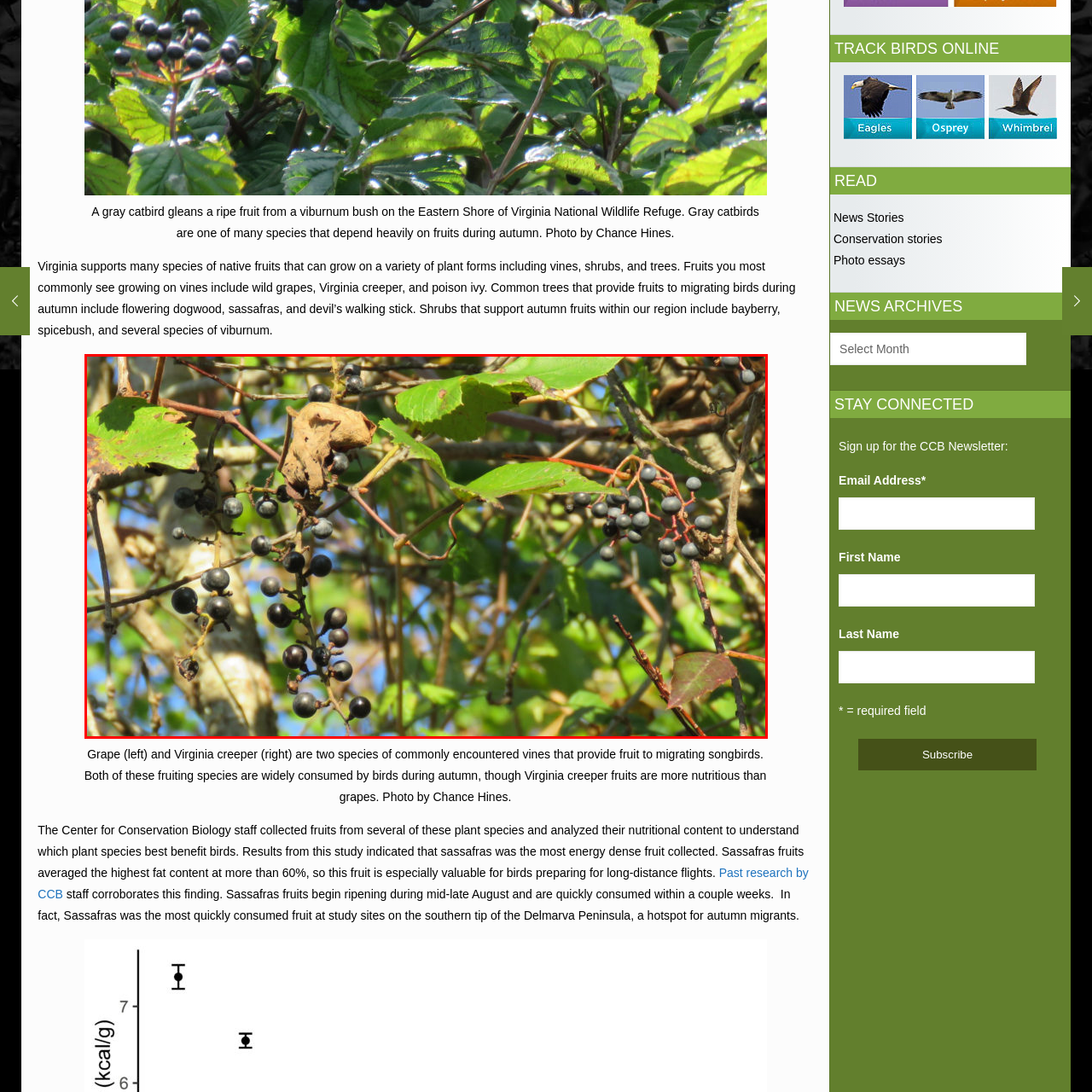Describe meticulously the scene encapsulated by the red boundary in the image.

In this vibrant image, clusters of dark berries hang gracefully among the green foliage of a Virginia creeper vine. The rich, black fruits, contrasting sharply with the surrounding leaves, are a favorite food source for migrating songbirds, particularly during autumn when the birds rely on the nutritional bounty offered by native plants. This scene captures the lush tapestry of the Eastern Shore of Virginia National Wildlife Refuge, highlighting the vital relationship between local flora and the avian species they support. The Virginia creeper, known for its nutritious berries, thrives alongside other wild fruits like grapes, providing essential sustenance for birds preparing for their long migratory journeys. This stunning photograph, taken by Chance Hines, emphasizes the importance of protecting such habitats, where diverse plant life nurtures both wildlife and ecosystems alike.